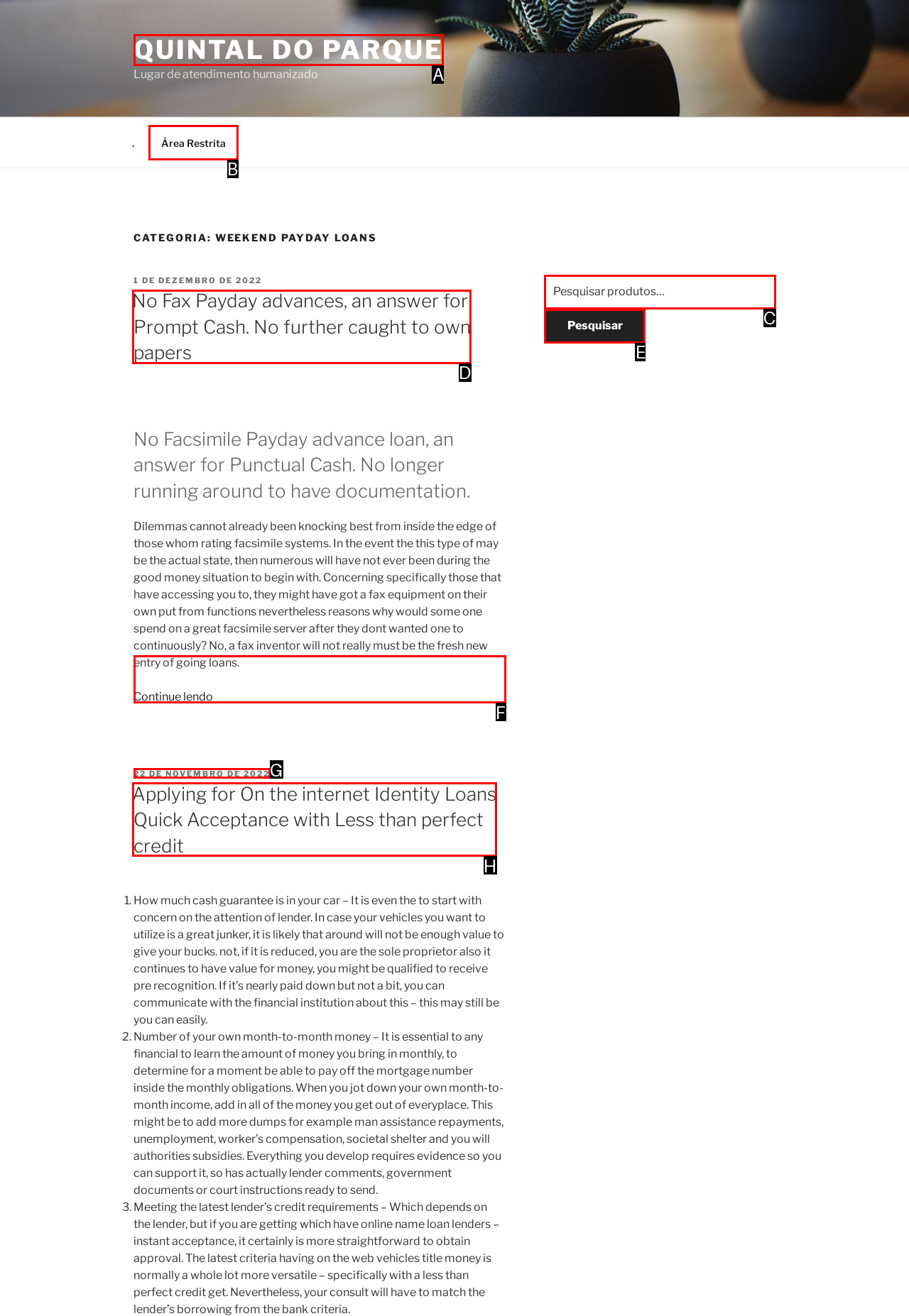Tell me which option best matches this description: Área Restrita
Answer with the letter of the matching option directly from the given choices.

B